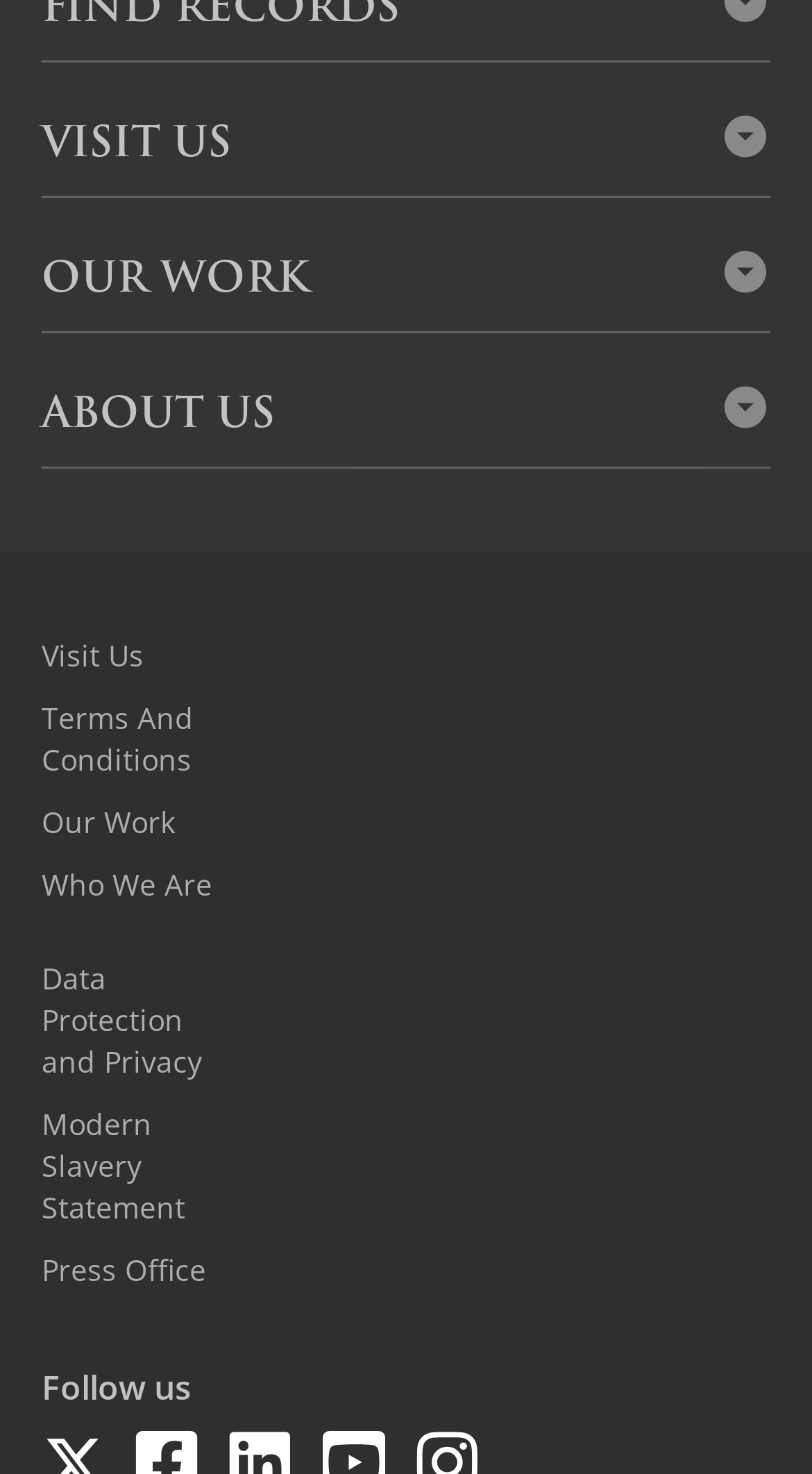What is the first link on the webpage?
Look at the image and answer the question with a single word or phrase.

FIND WAR DEAD